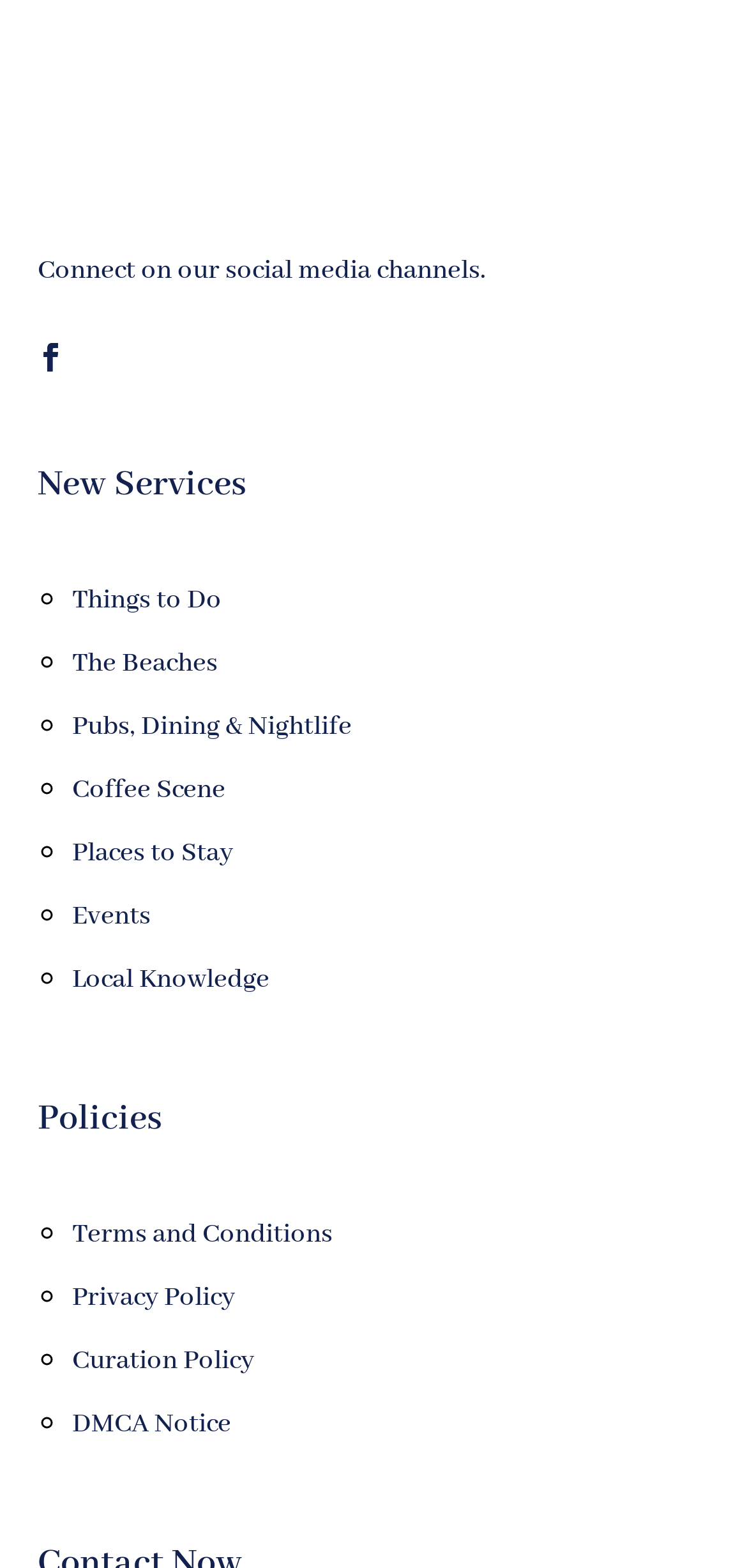Identify the bounding box coordinates of the region that needs to be clicked to carry out this instruction: "Read terms and conditions". Provide these coordinates as four float numbers ranging from 0 to 1, i.e., [left, top, right, bottom].

[0.096, 0.776, 0.445, 0.798]